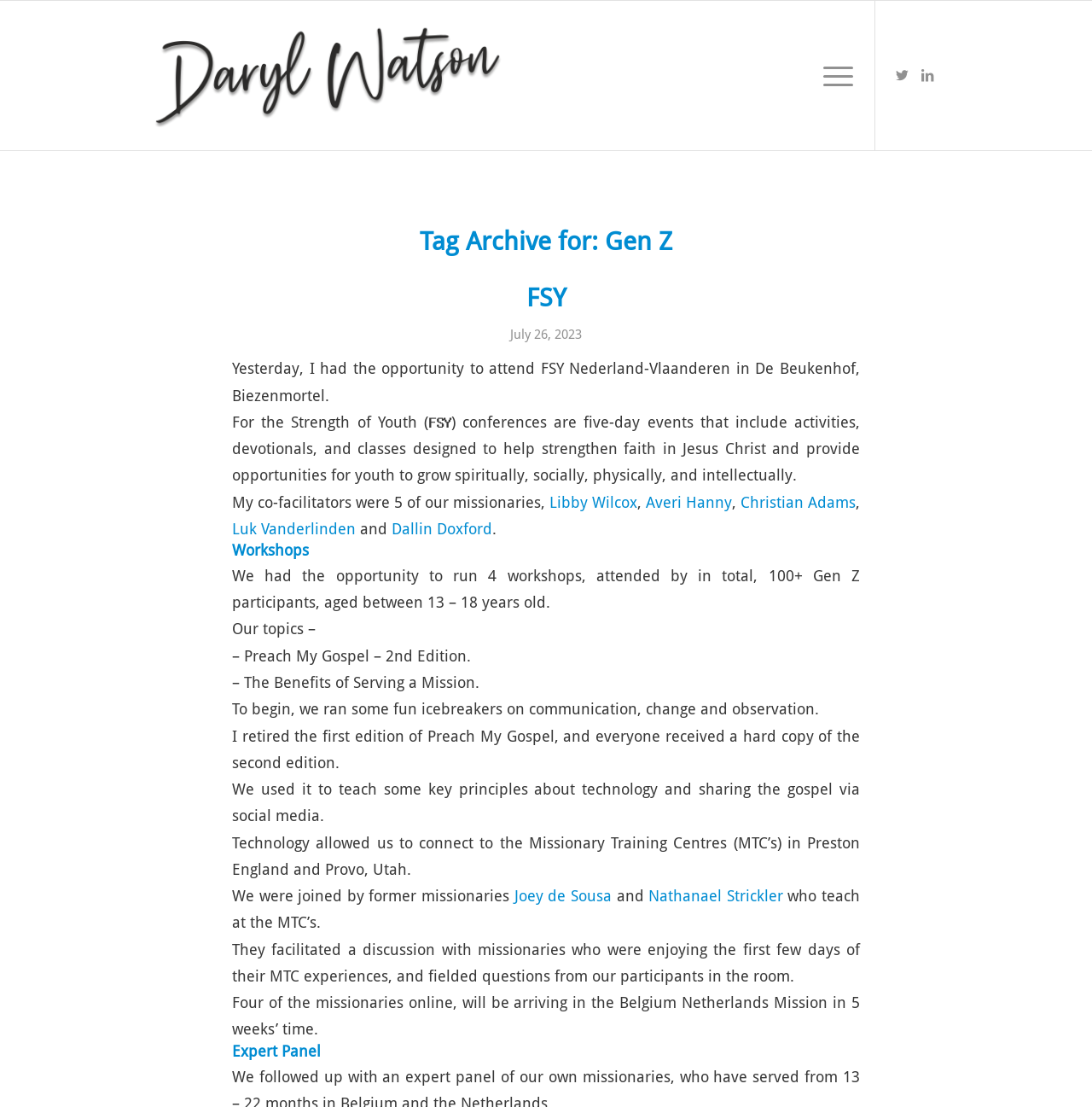What is the name of the author?
Analyze the screenshot and provide a detailed answer to the question.

The name of the author can be found in the top-left corner of the webpage, where it says 'Daryl Watson' in a link format.